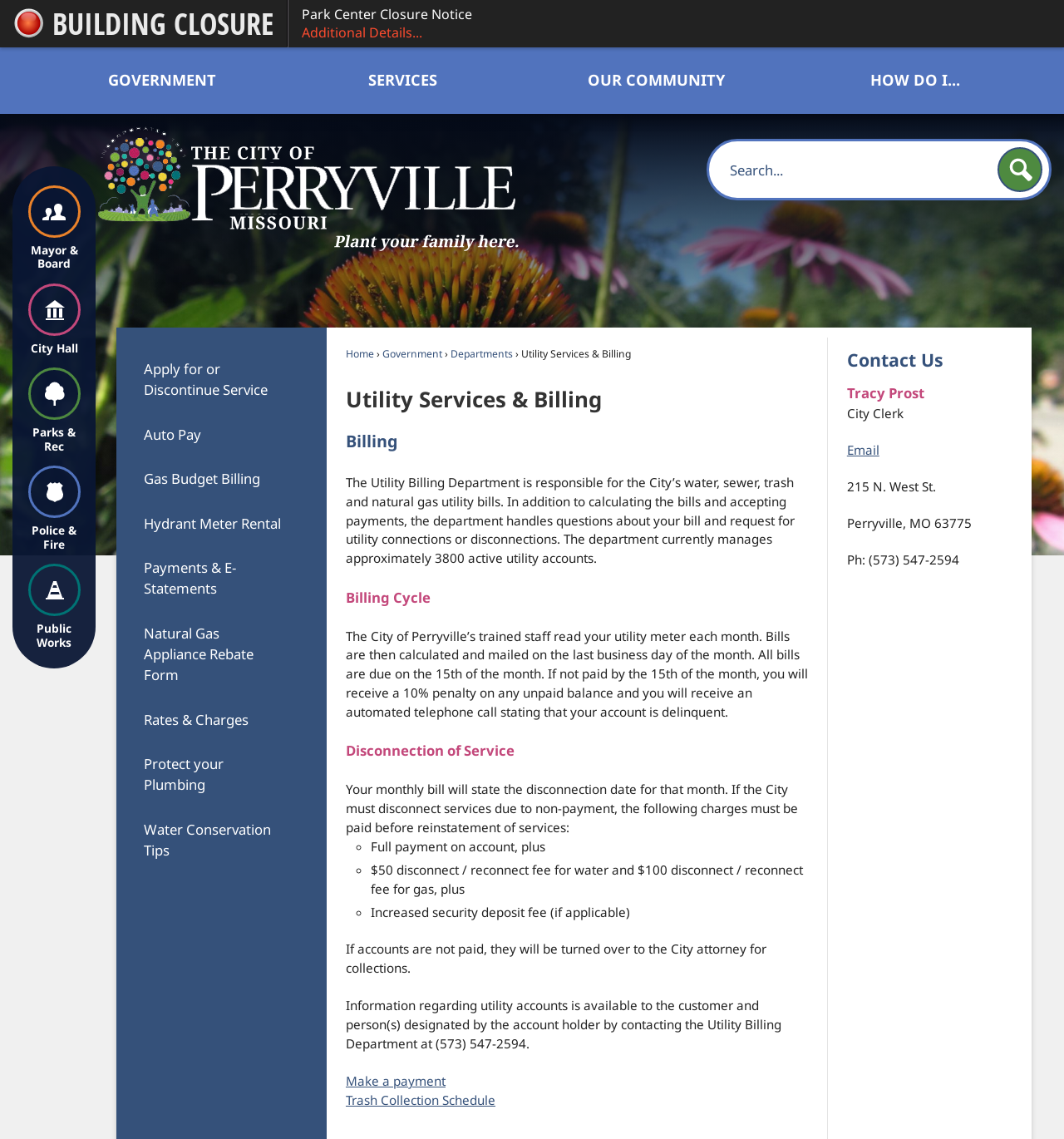Based on the image, provide a detailed and complete answer to the question: 
What is the phone number to contact the Utility Billing Department?

The phone number can be found in the 'Contact Us' section, where it is stated that 'Ph: (573) 547-2594'.